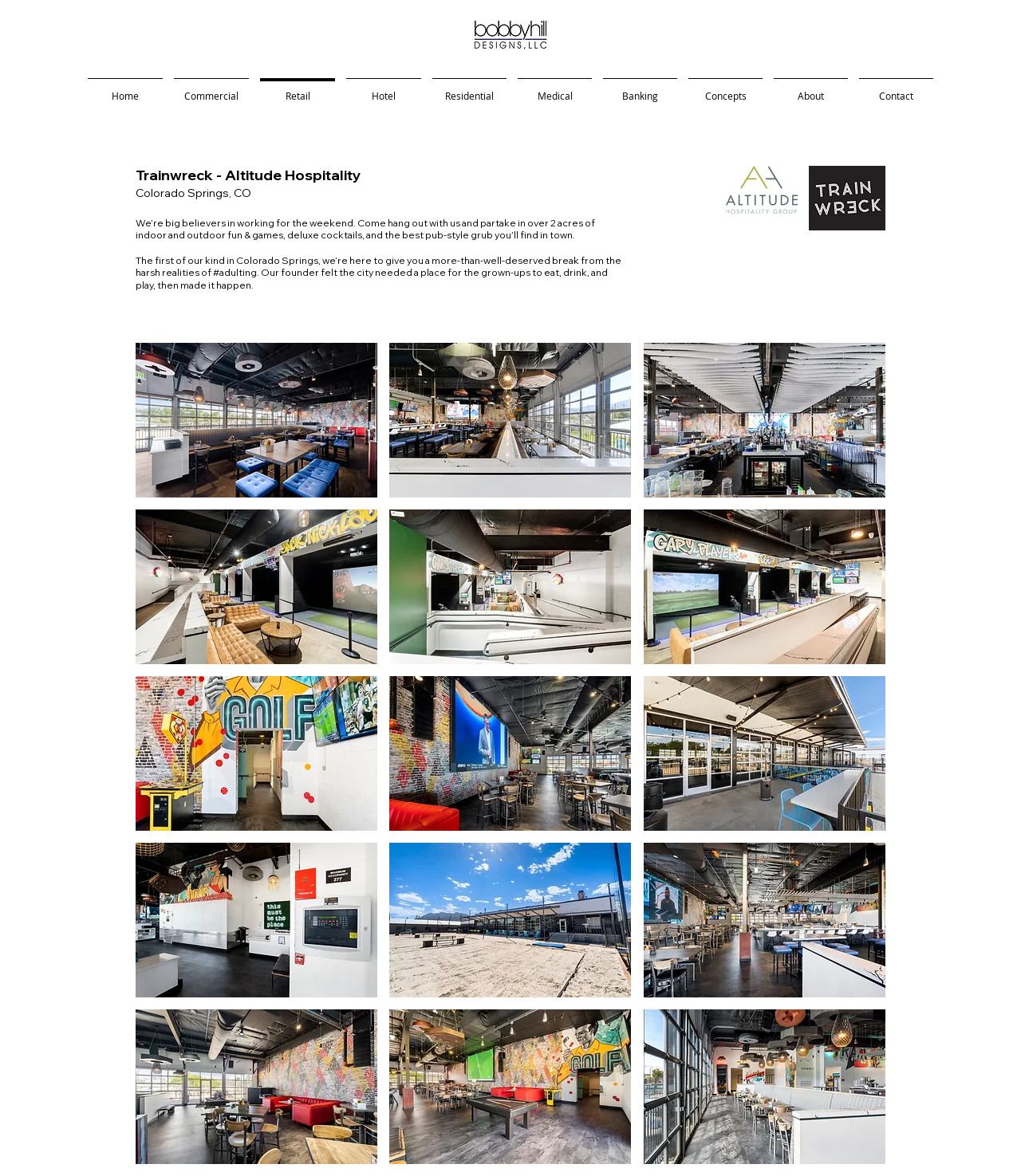Locate the bounding box coordinates of the element's region that should be clicked to carry out the following instruction: "Click the About link". The coordinates need to be four float numbers between 0 and 1, i.e., [left, top, right, bottom].

[0.752, 0.066, 0.836, 0.084]